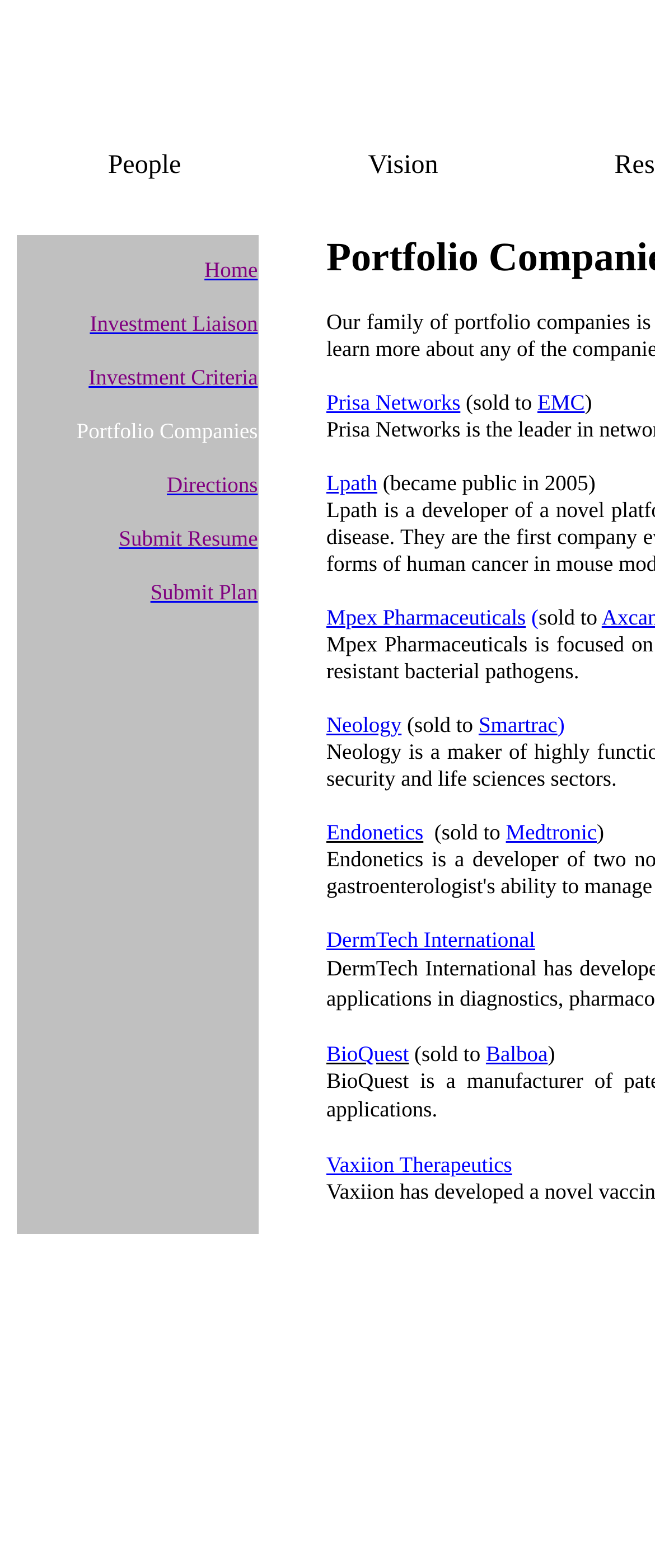Find the bounding box coordinates of the clickable area that will achieve the following instruction: "Submit a Resume".

[0.181, 0.334, 0.394, 0.352]